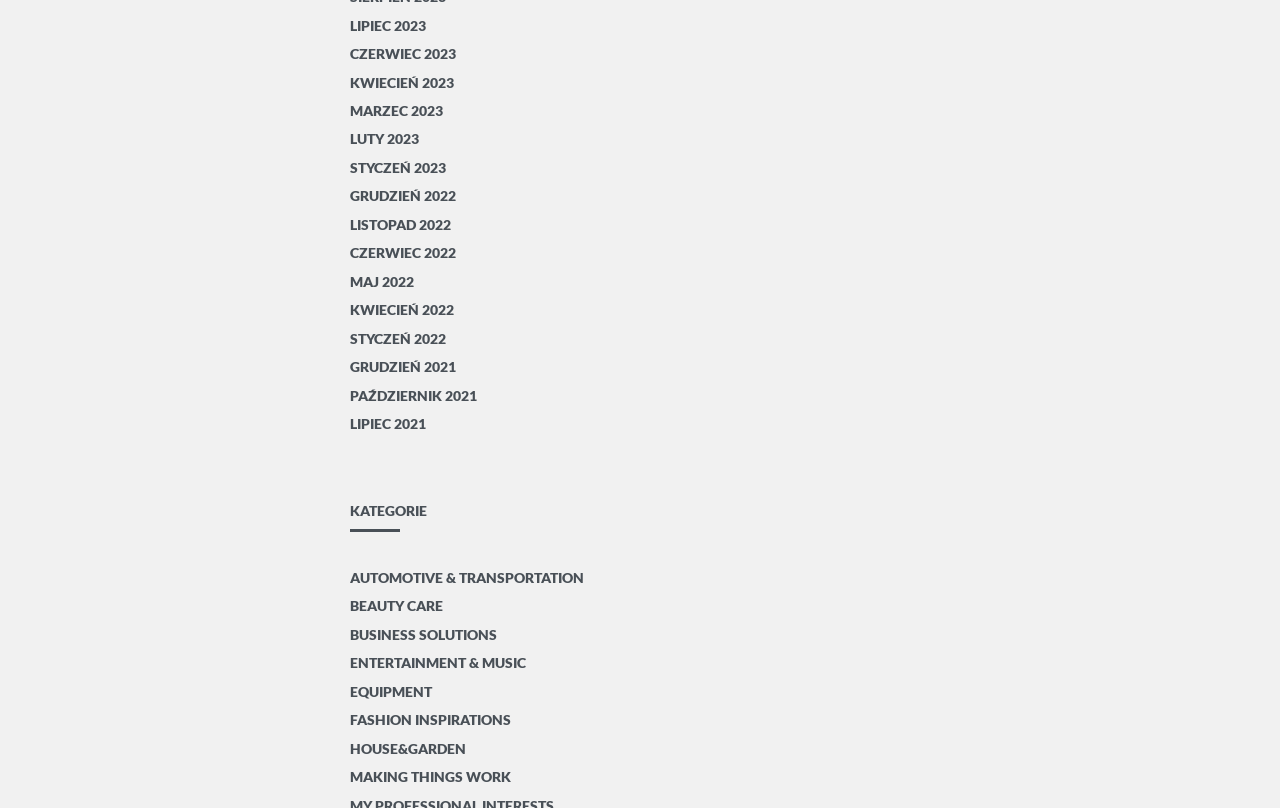Identify the bounding box of the UI element that matches this description: "listopad 2022".

[0.273, 0.261, 0.352, 0.296]